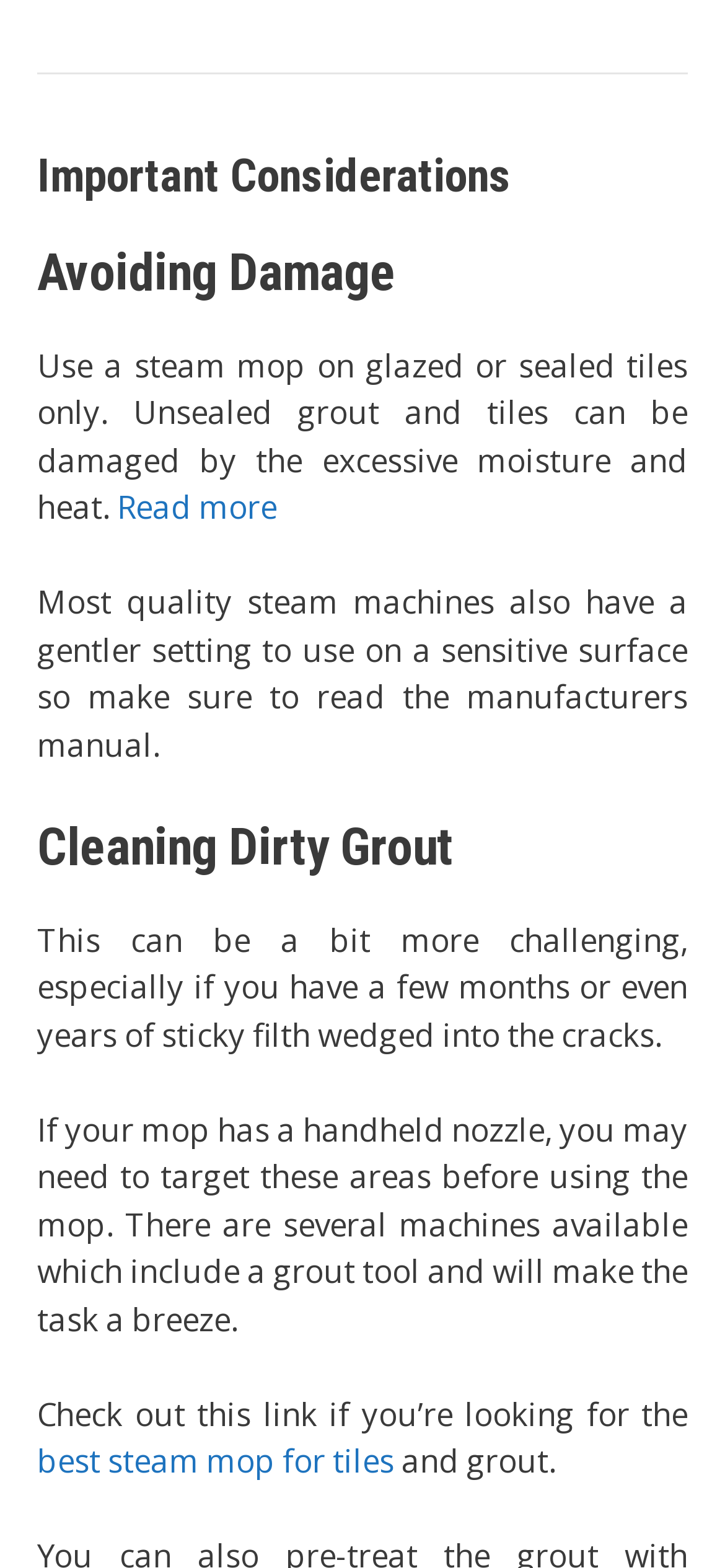By analyzing the image, answer the following question with a detailed response: What type of machines are available for cleaning grout?

The webpage mentions that there are machines available that include a grout tool, which can make the task of cleaning grout easier and more efficient.